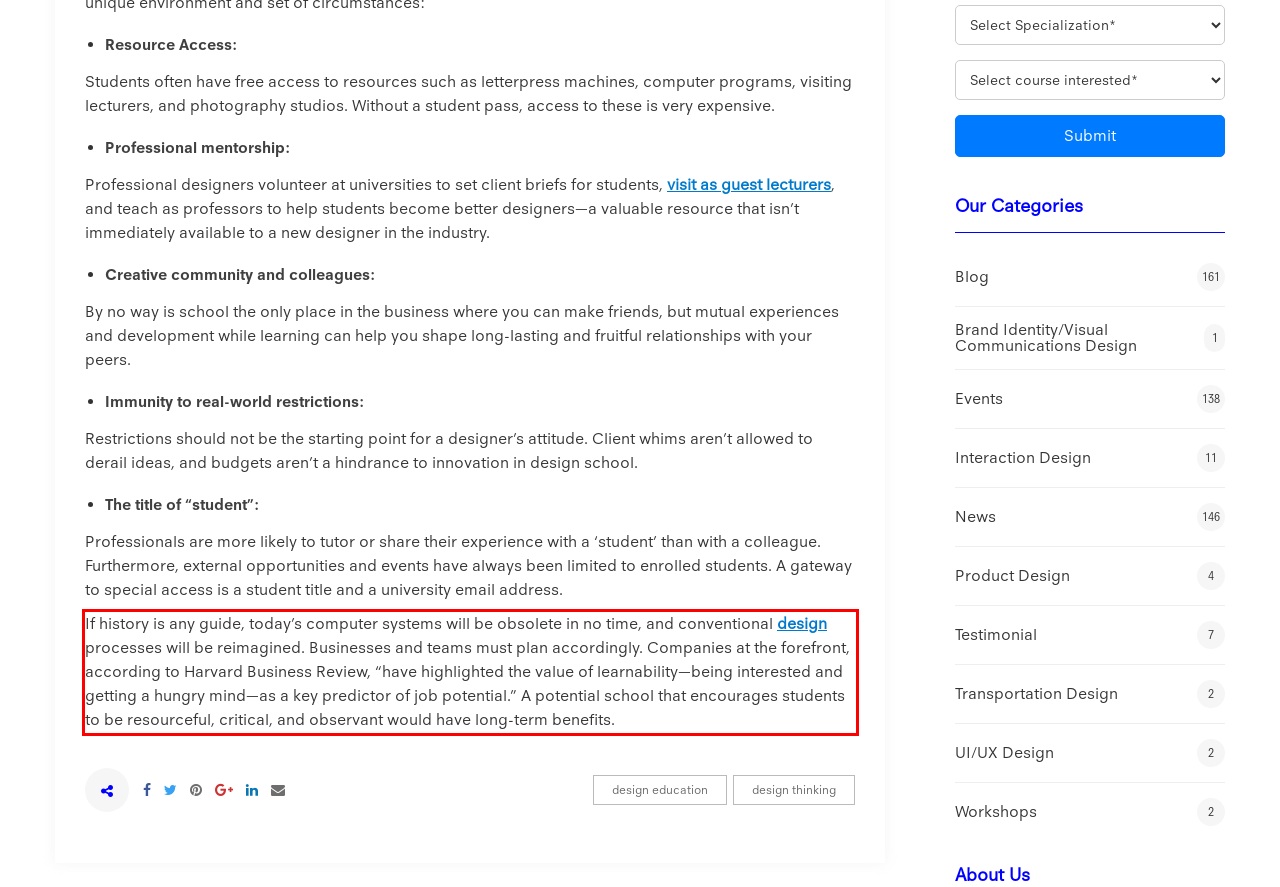Please analyze the provided webpage screenshot and perform OCR to extract the text content from the red rectangle bounding box.

If history is any guide, today’s computer systems will be obsolete in no time, and conventional design processes will be reimagined. Businesses and teams must plan accordingly. Companies at the forefront, according to Harvard Business Review, “have highlighted the value of learnability—being interested and getting a hungry mind—as a key predictor of job potential.” A potential school that encourages students to be resourceful, critical, and observant would have long-term benefits.